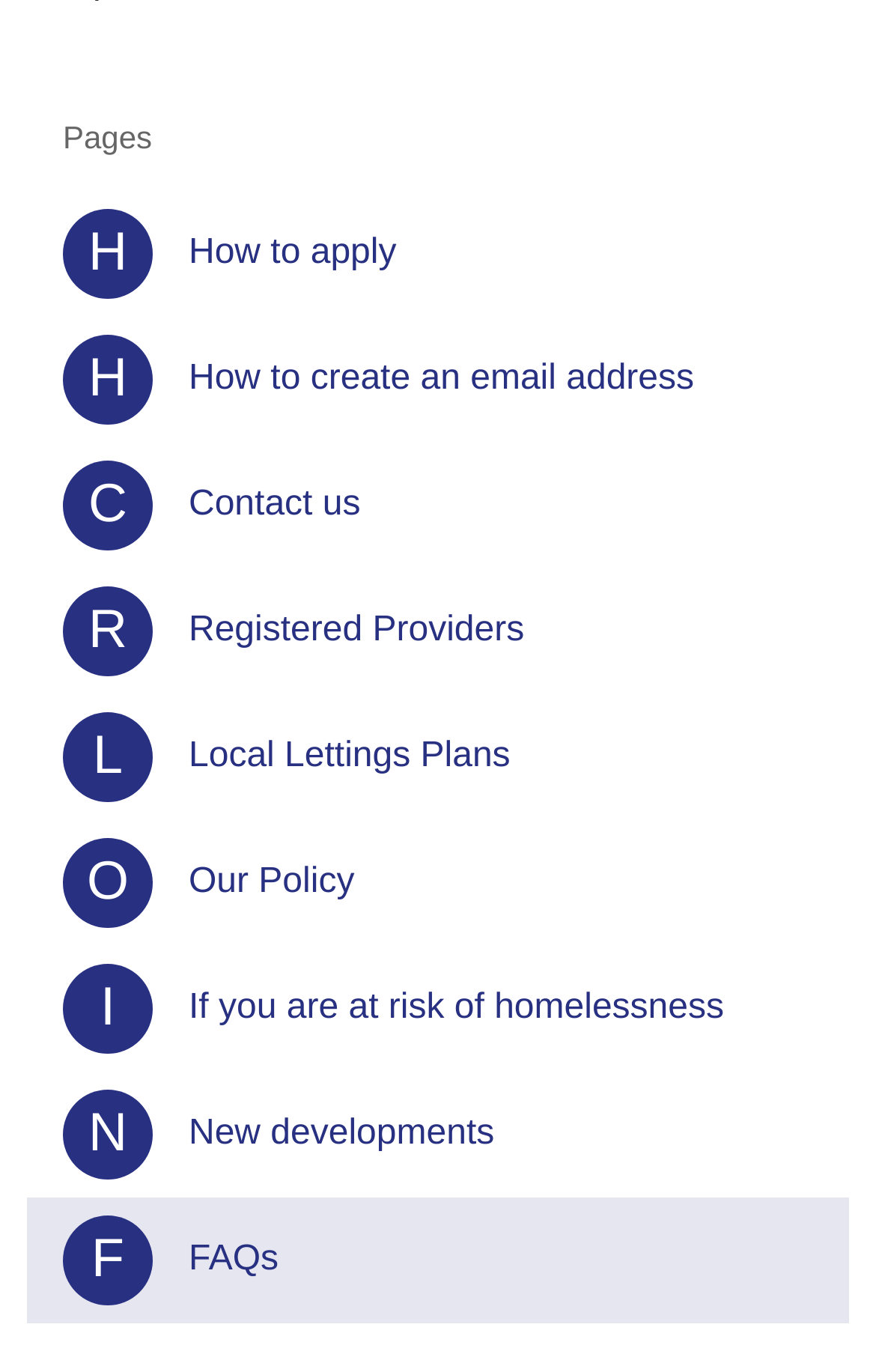Determine the bounding box for the UI element as described: "L Local Lettings Plans". The coordinates should be represented as four float numbers between 0 and 1, formatted as [left, top, right, bottom].

[0.031, 0.506, 0.969, 0.598]